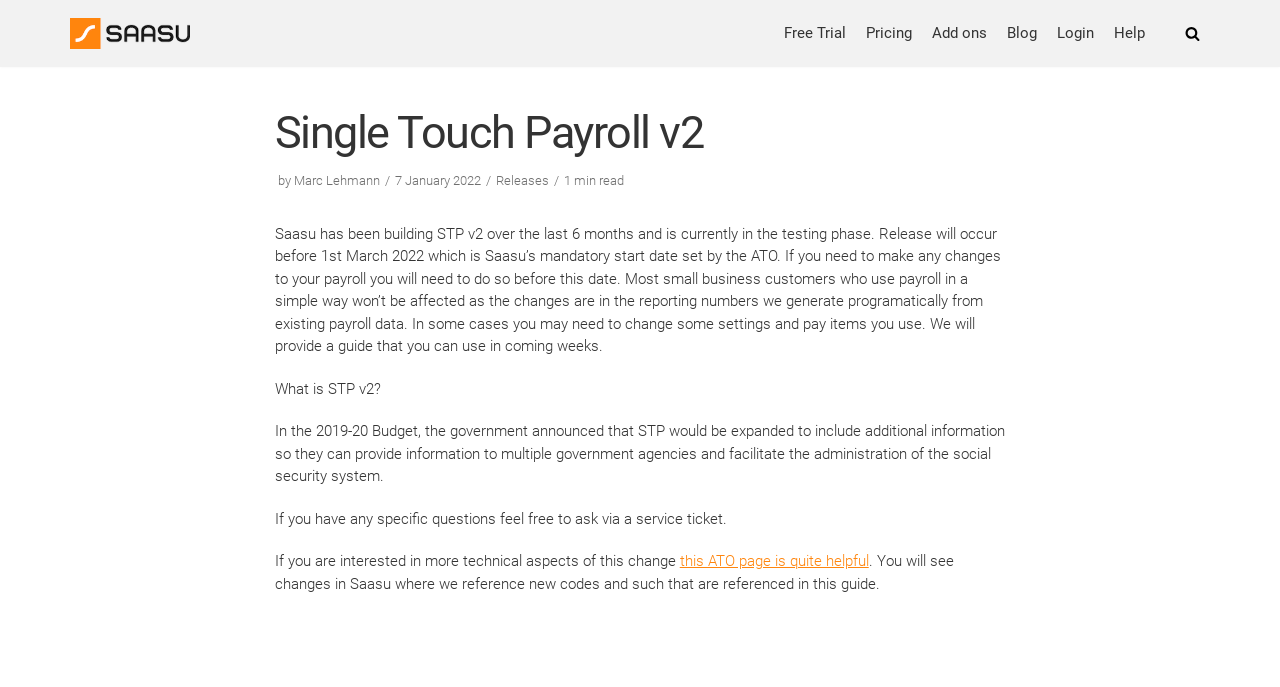What is the principal heading displayed on the webpage?

Single Touch Payroll v2